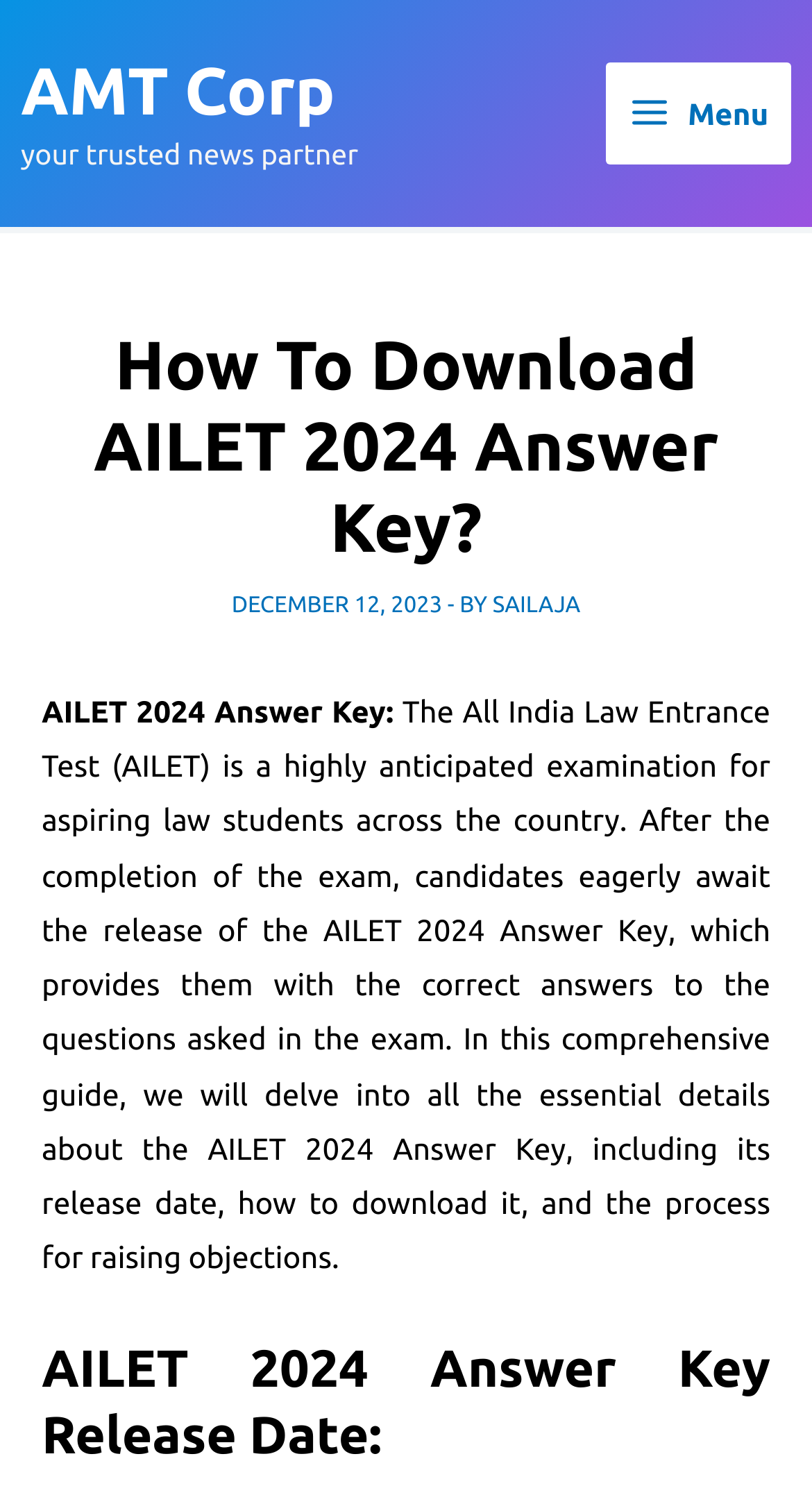Find the bounding box of the UI element described as follows: "94 54 blood pressure".

None